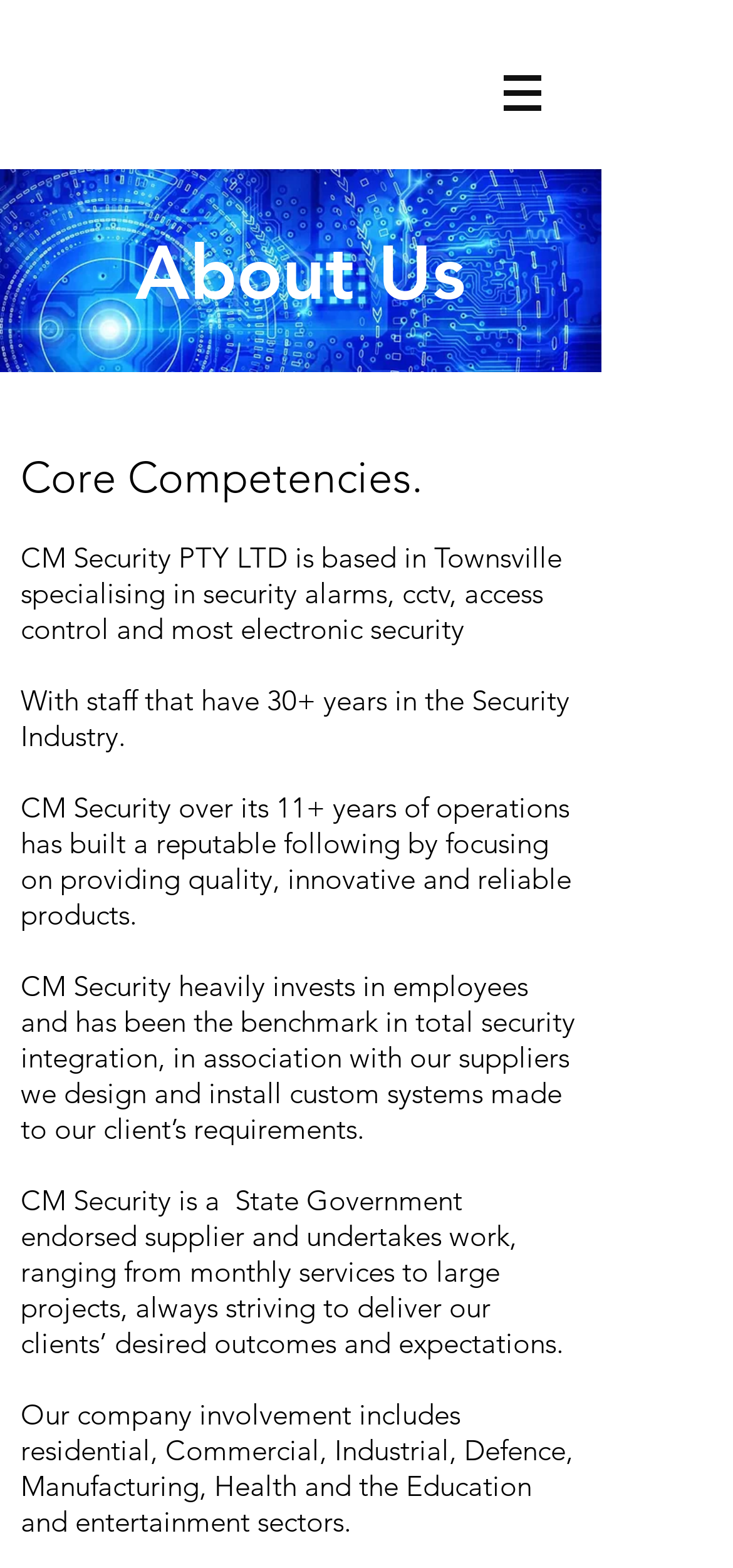What is the status of CM Security as a supplier?
Look at the image and provide a short answer using one word or a phrase.

State Government endorsed